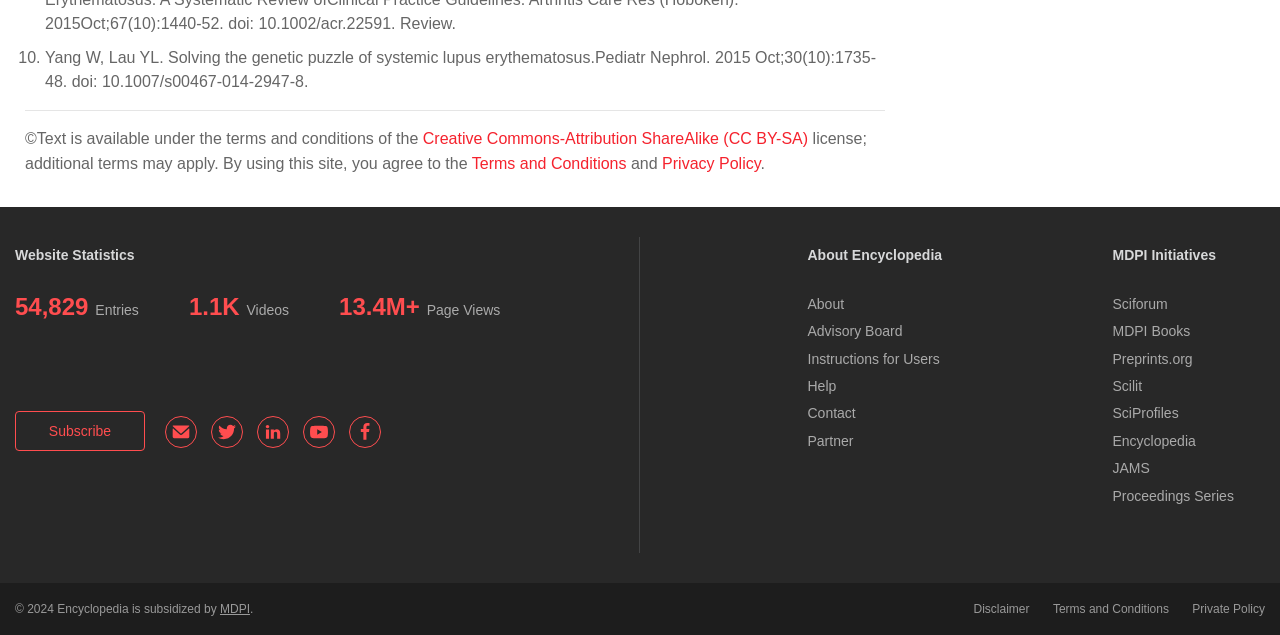Identify the bounding box coordinates of the clickable region required to complete the instruction: "Read about 'Combined Oxidative Phosphorylation Deficiency 1'". The coordinates should be given as four float numbers within the range of 0 and 1, i.e., [left, top, right, bottom].

[0.02, 0.769, 0.319, 0.796]